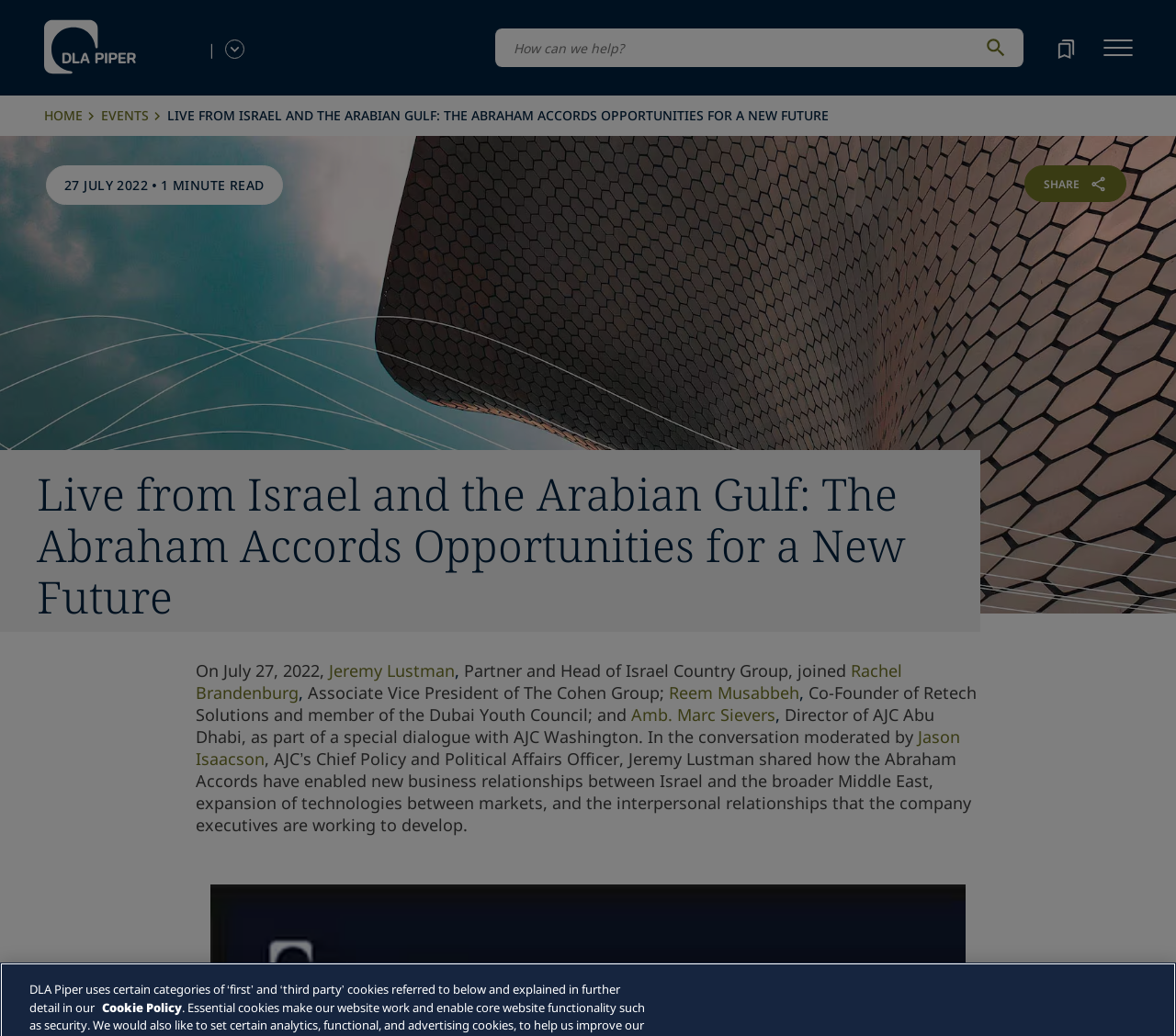Who moderated the conversation?
Examine the webpage screenshot and provide an in-depth answer to the question.

I found the moderator's name by reading the text that says 'In the conversation moderated by Jason Isaacson, Jeremy Lustman shared...' which is located in the main content area of the webpage.